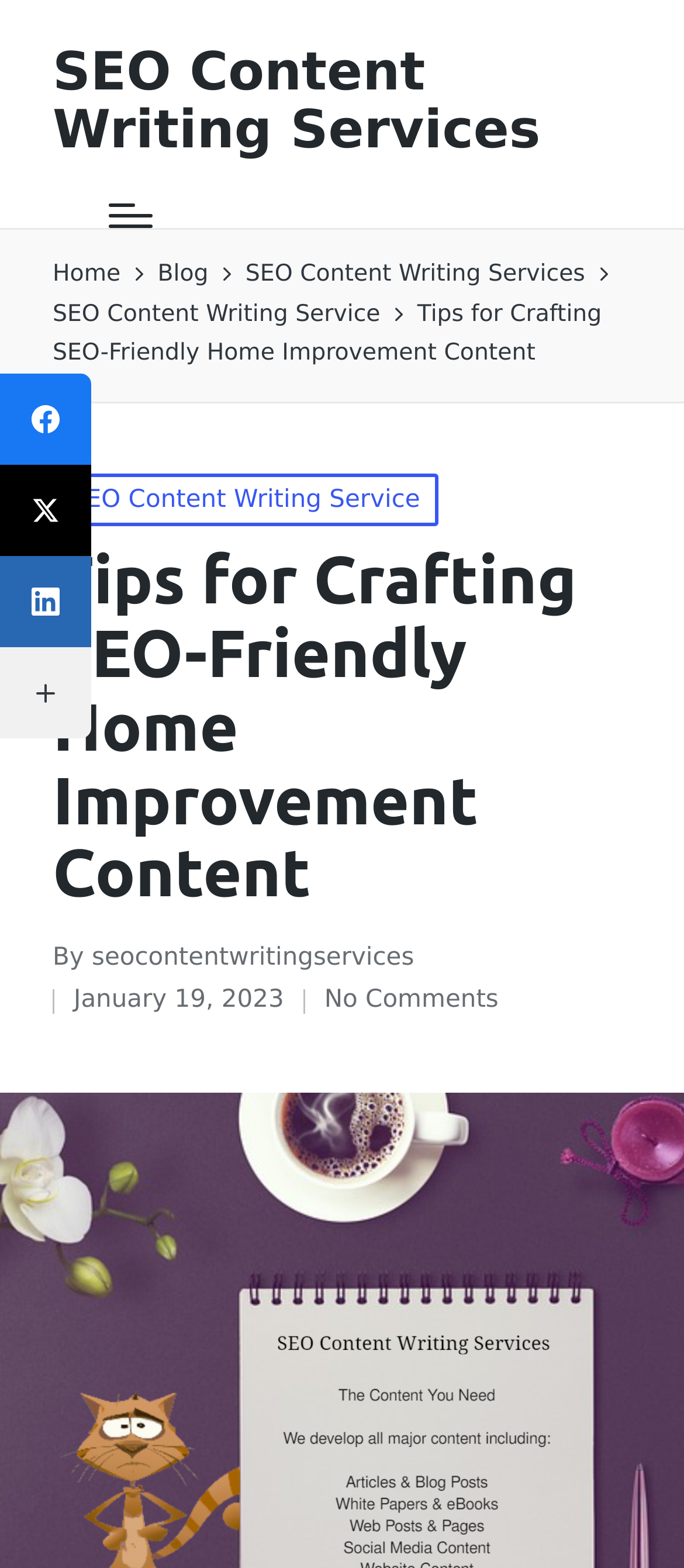By analyzing the image, answer the following question with a detailed response: What is the date of the current article?

I found the date of the current article by looking at the section below the 'Posted by' section, which mentions the date as 'January 19, 2023'.